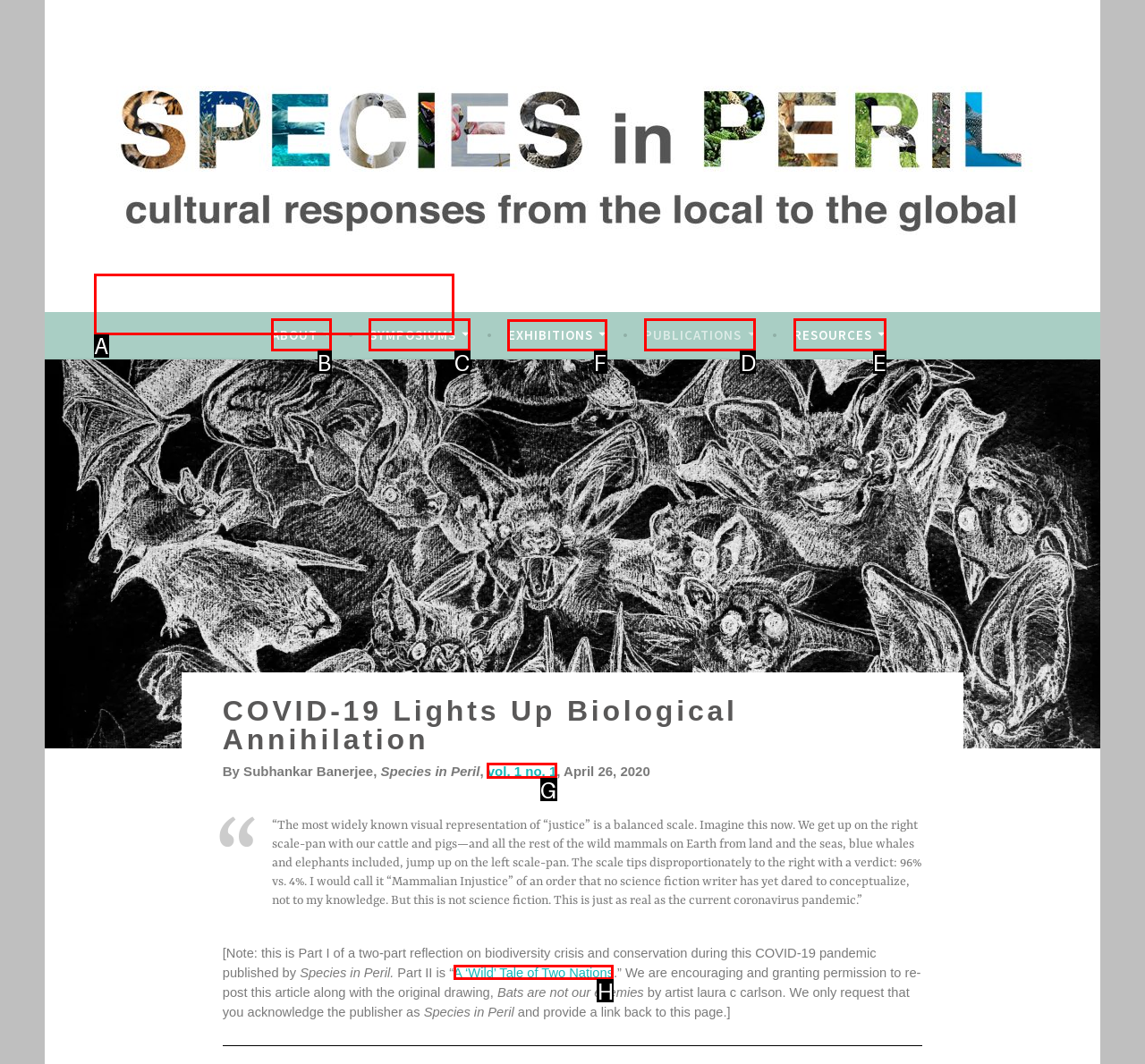Tell me which one HTML element I should click to complete the following task: Explore the EXHIBITIONS section Answer with the option's letter from the given choices directly.

F